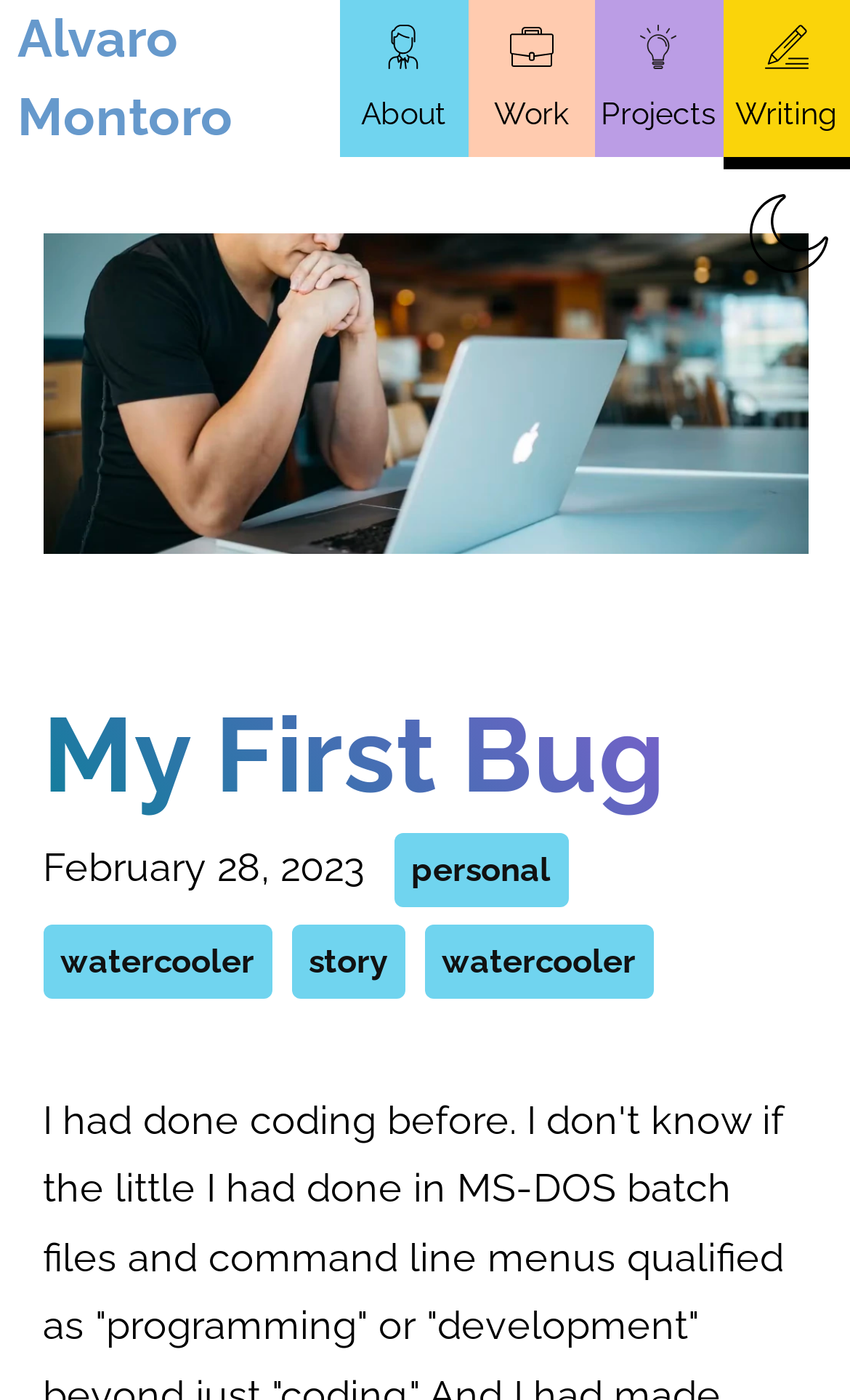Describe all the key features and sections of the webpage thoroughly.

The webpage is a blog post titled "My First Bug" on Alvaro Montoro's Personal Website. At the top left corner, there is a link to "Skip to main content" and a navigation menu with links to the "Home page", "About", "Work", "Projects", and "Writing" sections. The navigation menu spans across the top of the page, with each link positioned next to each other.

Below the navigation menu, there is a button to "Change to dark mode" located at the top right corner. Underneath the button, there is a header section that takes up most of the page's width. Within the header section, there is an image of a man looking pensative at a computer, which occupies the top half of the section. Below the image, there is a heading that displays the title "My First Bug". 

Next to the title, there is a timestamp indicating that the post was published on February 28, 2023. Below the timestamp, there are three tags or categories: "personal", "watercooler", and "story". The rest of the page likely contains the blog post content, but the details are not provided in the accessibility tree.